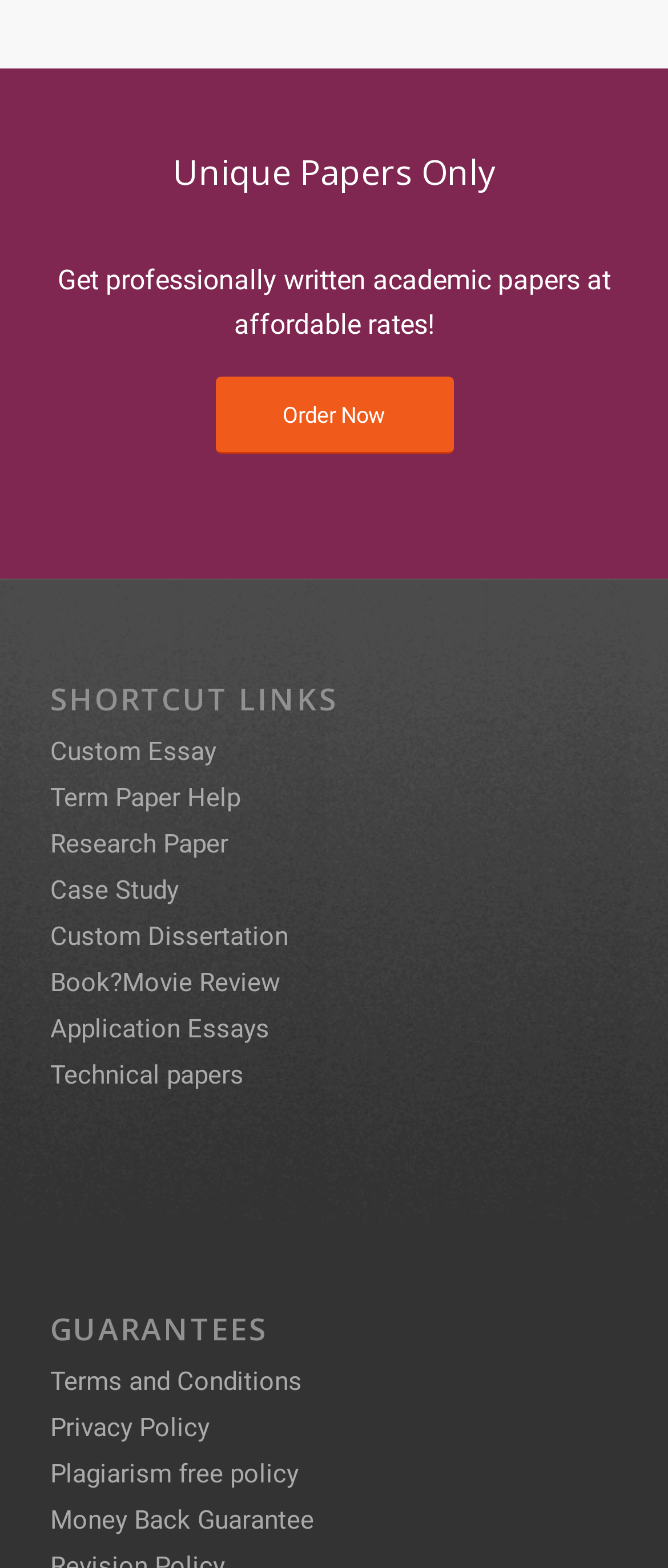How many links are there under the 'GUARANTEES' section?
Examine the image and provide an in-depth answer to the question.

By counting the links under the 'GUARANTEES' section, I can see that there are 6 links, including Terms and Conditions, Privacy Policy, Plagiarism free policy, Money Back Guarantee, Revision Policy, and Our Writers.